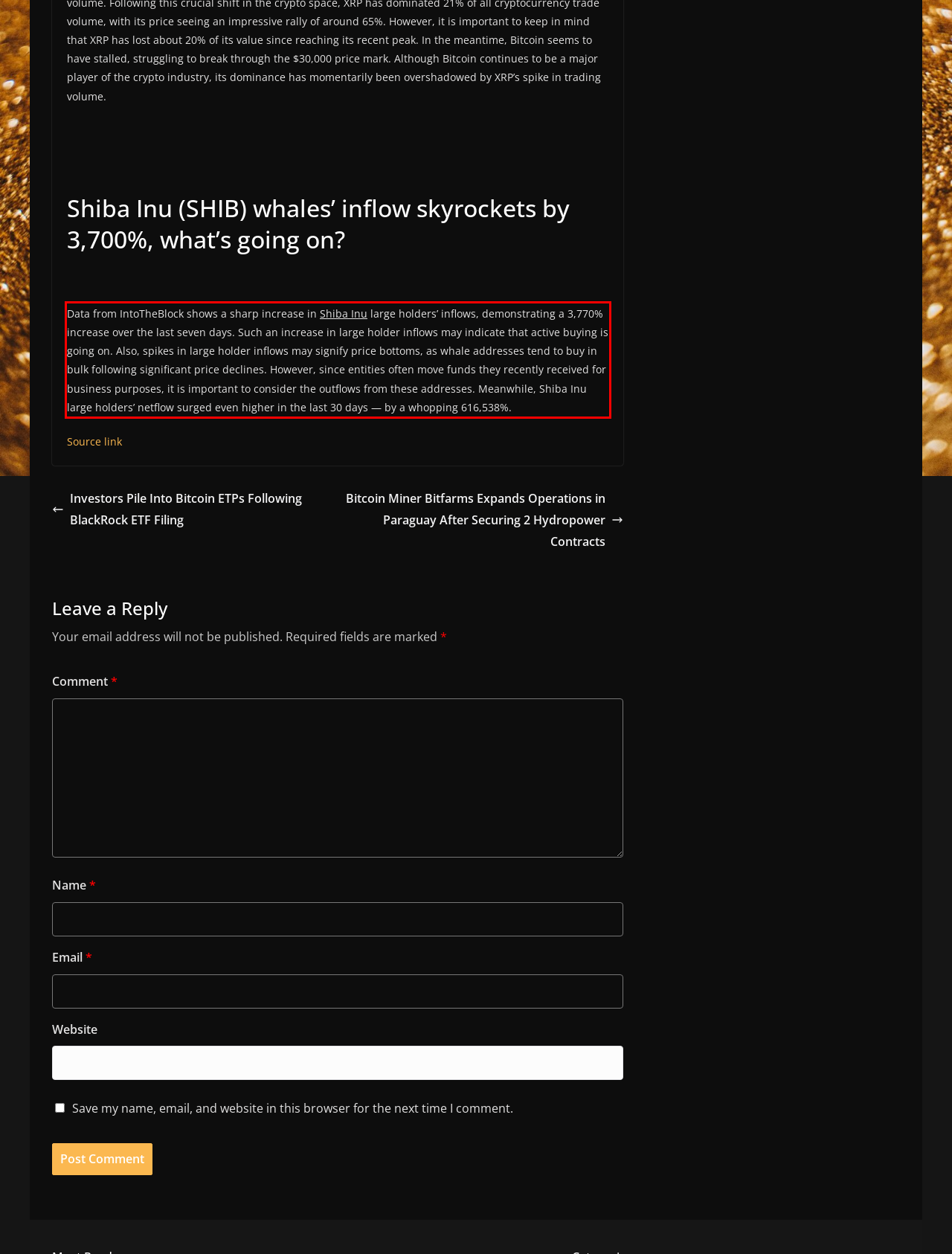Please take the screenshot of the webpage, find the red bounding box, and generate the text content that is within this red bounding box.

Data from IntoTheBlock shows a sharp increase in Shiba Inu large holders’ inflows, demonstrating a 3,770% increase over the last seven days. Such an increase in large holder inflows may indicate that active buying is going on. Also, spikes in large holder inflows may signify price bottoms, as whale addresses tend to buy in bulk following significant price declines. However, since entities often move funds they recently received for business purposes, it is important to consider the outflows from these addresses. Meanwhile, Shiba Inu large holders’ netflow surged even higher in the last 30 days — by a whopping 616,538%.